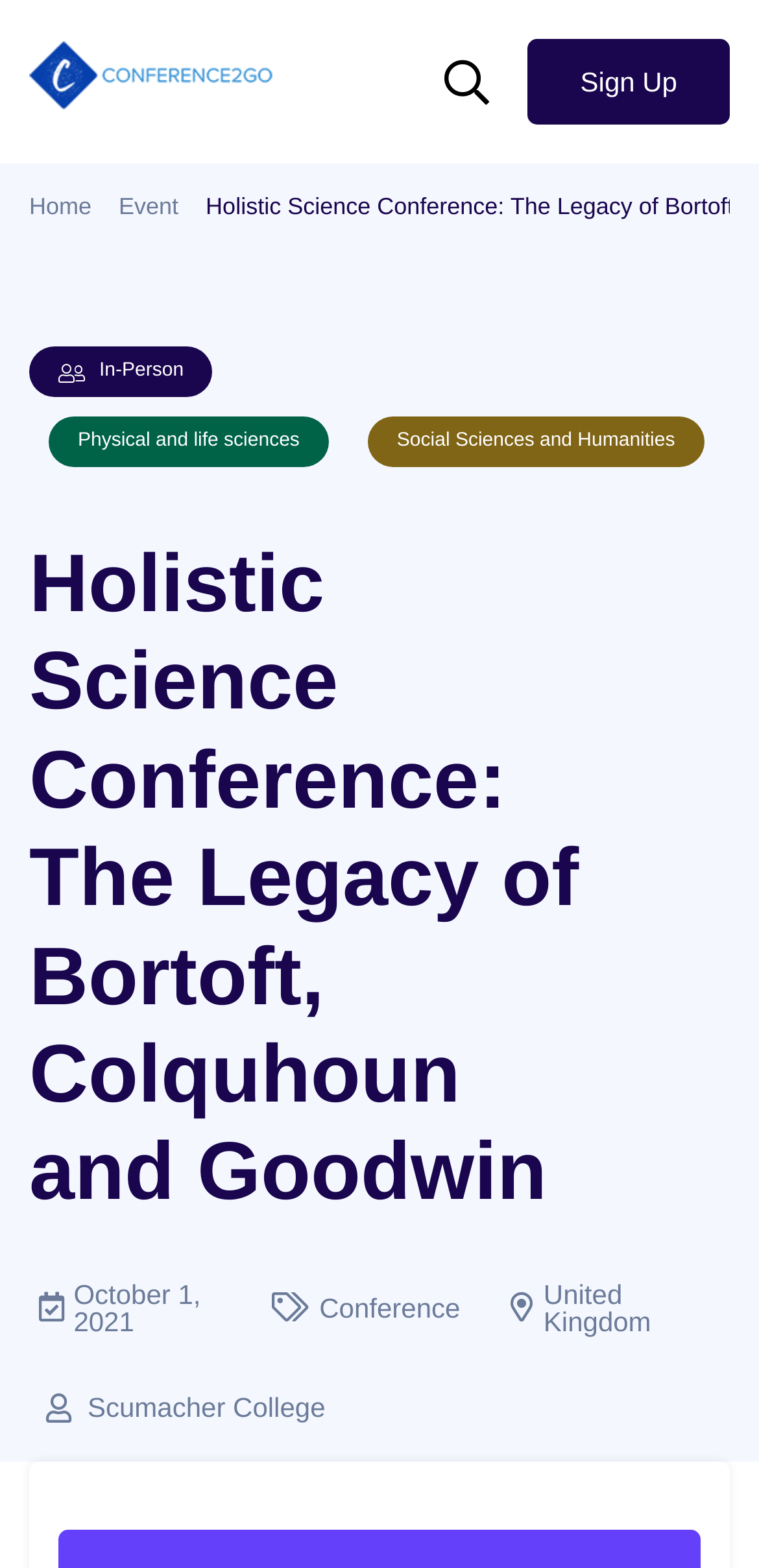Please find the bounding box coordinates of the element that must be clicked to perform the given instruction: "Click the 'Search' button". The coordinates should be four float numbers from 0 to 1, i.e., [left, top, right, bottom].

None